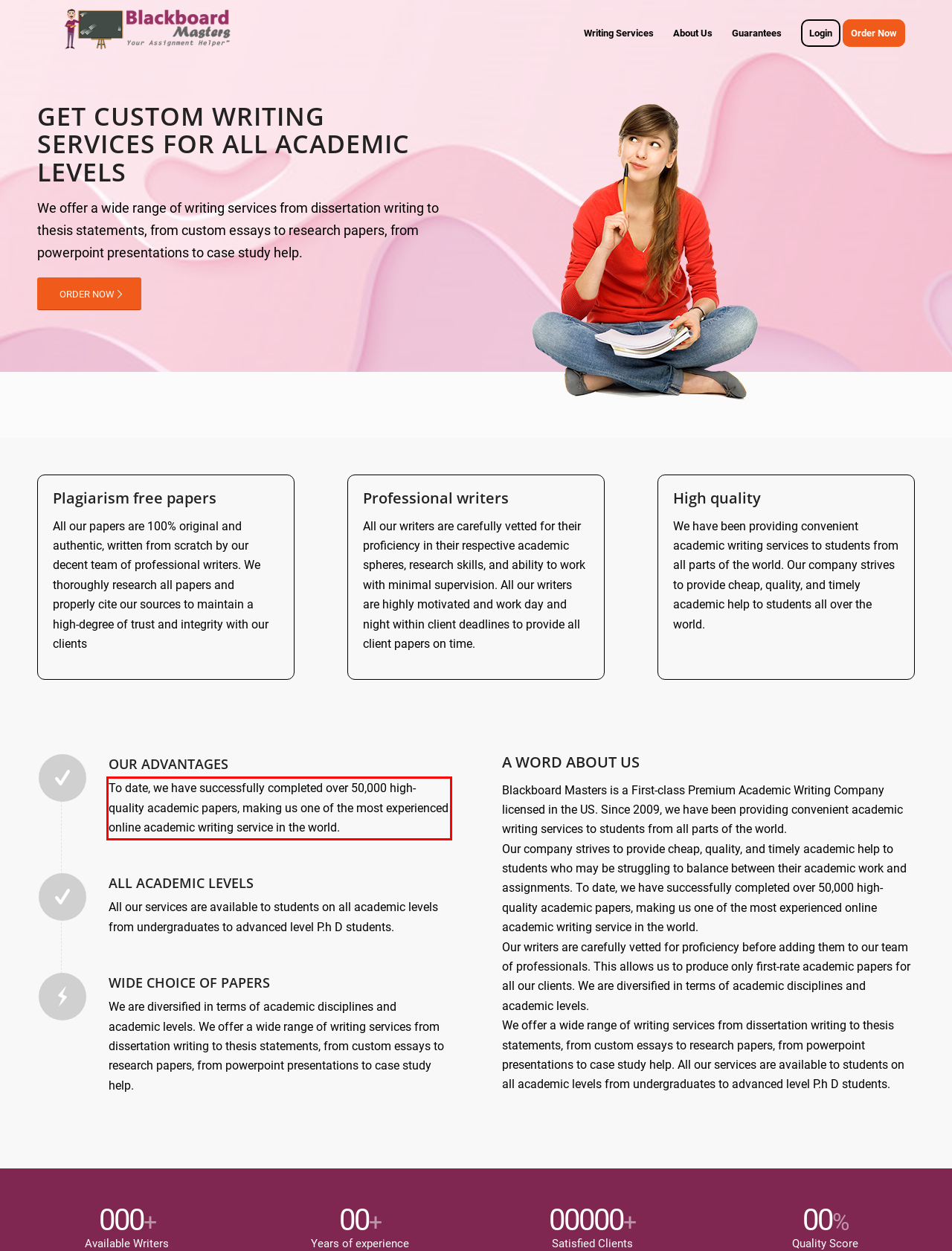Observe the screenshot of the webpage that includes a red rectangle bounding box. Conduct OCR on the content inside this red bounding box and generate the text.

To date, we have successfully completed over 50,000 high-quality academic papers, making us one of the most experienced online academic writing service in the world.